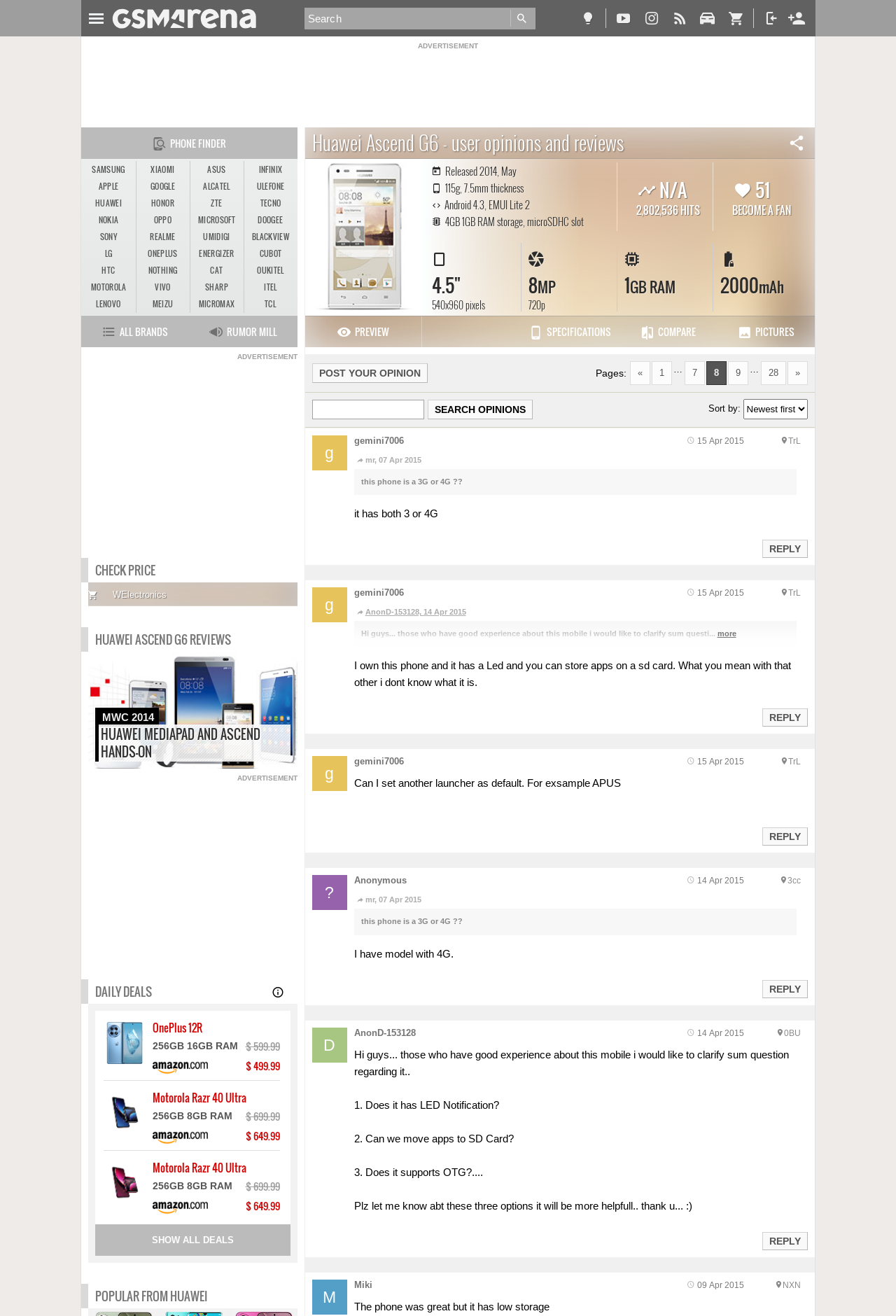Could you determine the bounding box coordinates of the clickable element to complete the instruction: "Toggle navigation"? Provide the coordinates as four float numbers between 0 and 1, i.e., [left, top, right, bottom].

[0.094, 0.0, 0.12, 0.025]